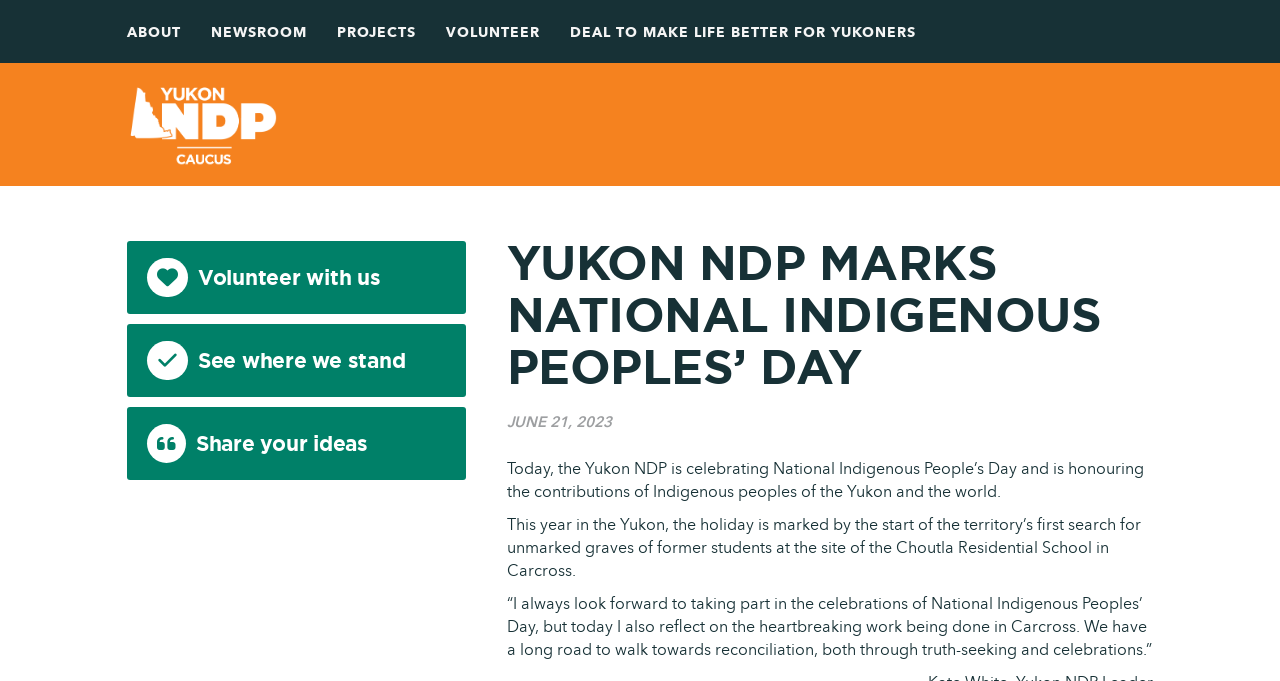Locate the bounding box coordinates of the area where you should click to accomplish the instruction: "Click the link to read more on Independent.ie".

None